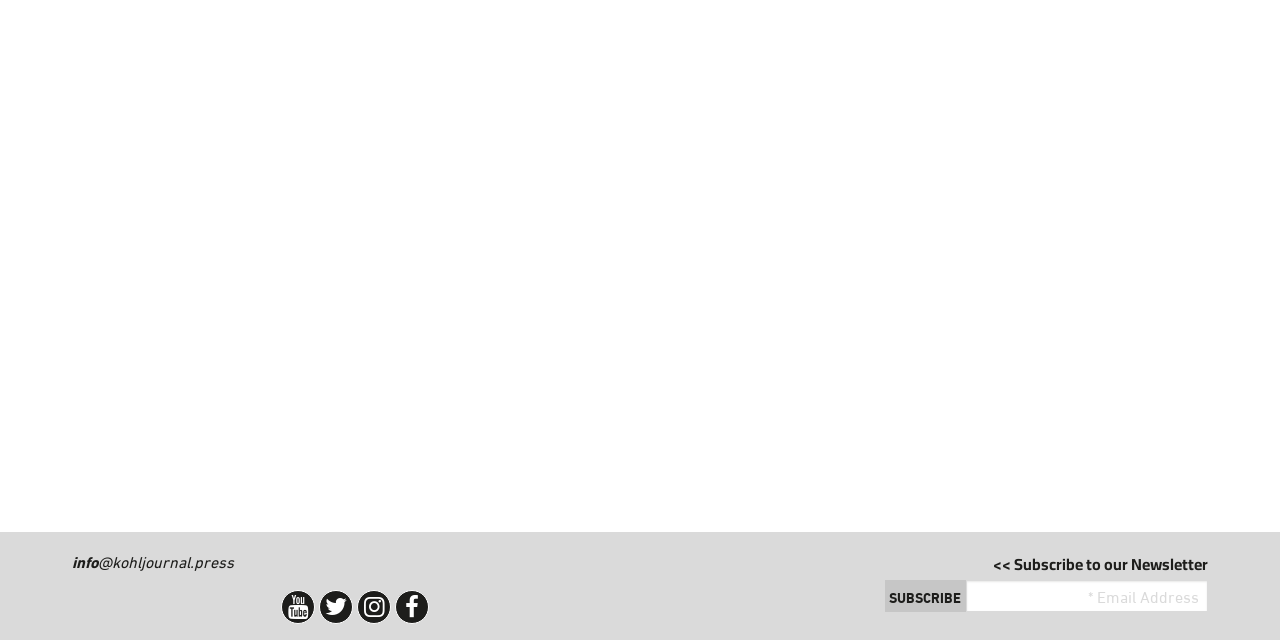Based on the element description: "name="mergevars[EMAIL]" placeholder="Email Address *"", identify the UI element and provide its bounding box coordinates. Use four float numbers between 0 and 1, [left, top, right, bottom].

[0.755, 0.907, 0.944, 0.957]